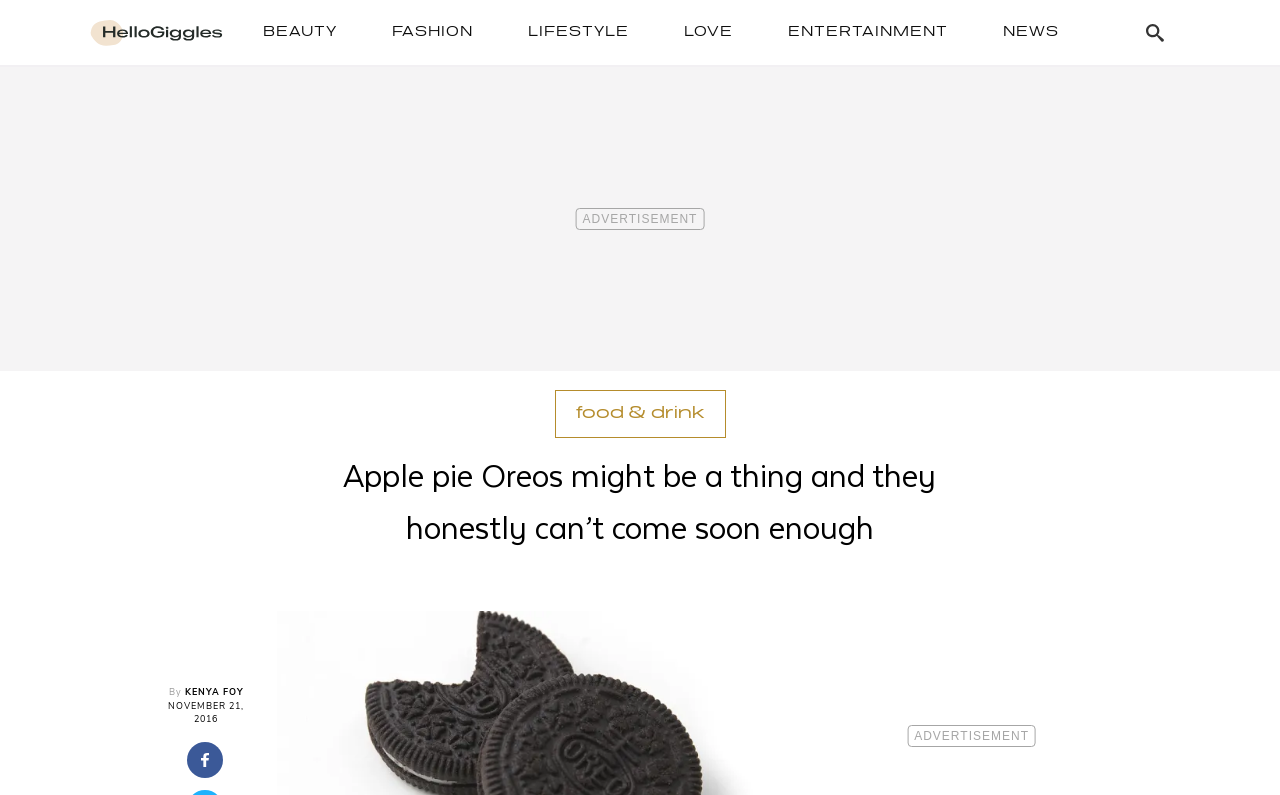What is the main topic of the article?
Look at the image and respond to the question as thoroughly as possible.

I determined the main topic of the article by looking at the heading 'Apple pie Oreos might be a thing and they honestly can’t come soon enough' located at [0.236, 0.565, 0.764, 0.696] which is a prominent element on the webpage.